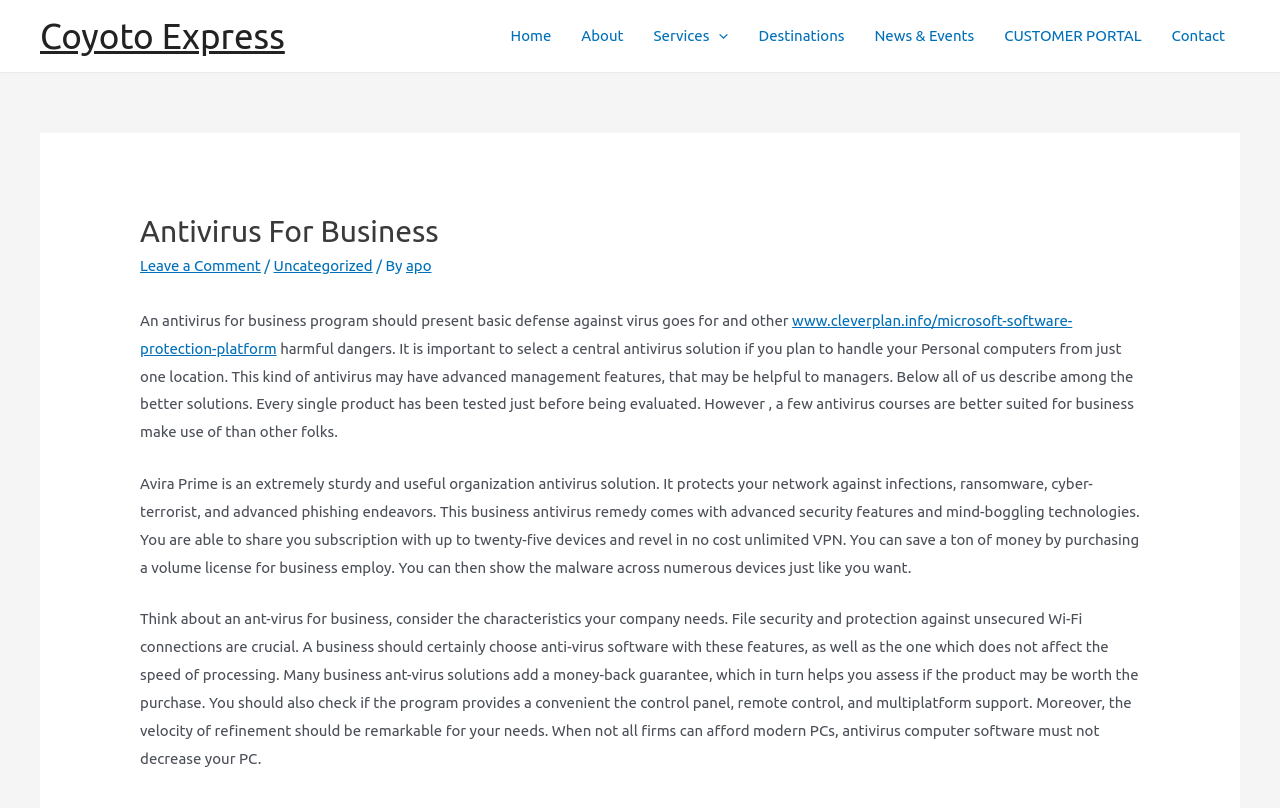Give a complete and precise description of the webpage's appearance.

The webpage is about antivirus software for businesses, specifically Coyoto Express. At the top, there is a link to the Coyoto Express website. Below that, there is a navigation menu with links to various pages, including Home, About, Services, Destinations, News & Events, CUSTOMER PORTAL, and Contact. 

On the left side, there is a header section with a heading "Antivirus For Business" and a link to leave a comment. Below that, there is a paragraph of text describing the importance of selecting a central antivirus solution for businesses. 

To the right of the header section, there is an image. Below the image, there are three paragraphs of text describing different antivirus solutions for businesses, including Avira Prime. The text explains the features and benefits of each solution, such as protection against viruses, ransomware, and phishing attempts, as well as advanced security features and multi-platform support.